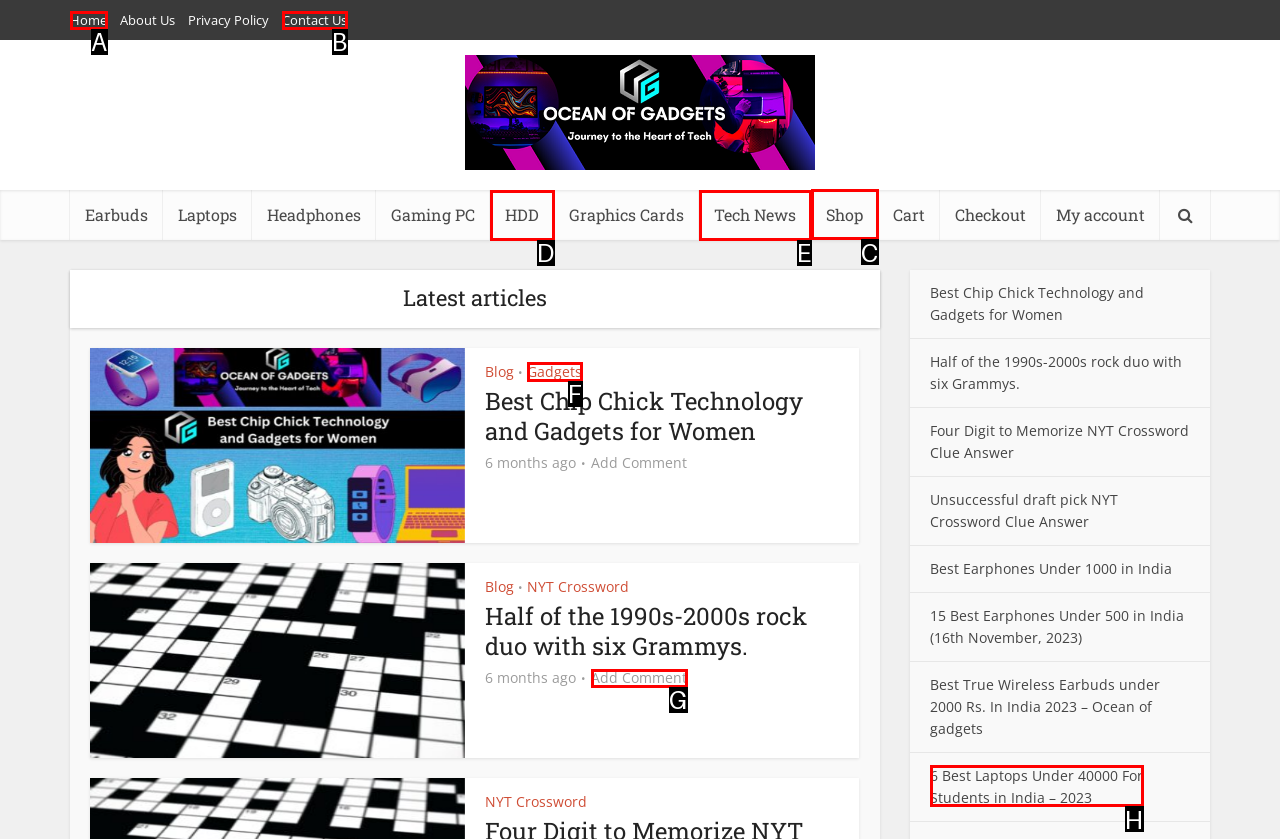Point out the specific HTML element to click to complete this task: Visit the Shop page Reply with the letter of the chosen option.

C